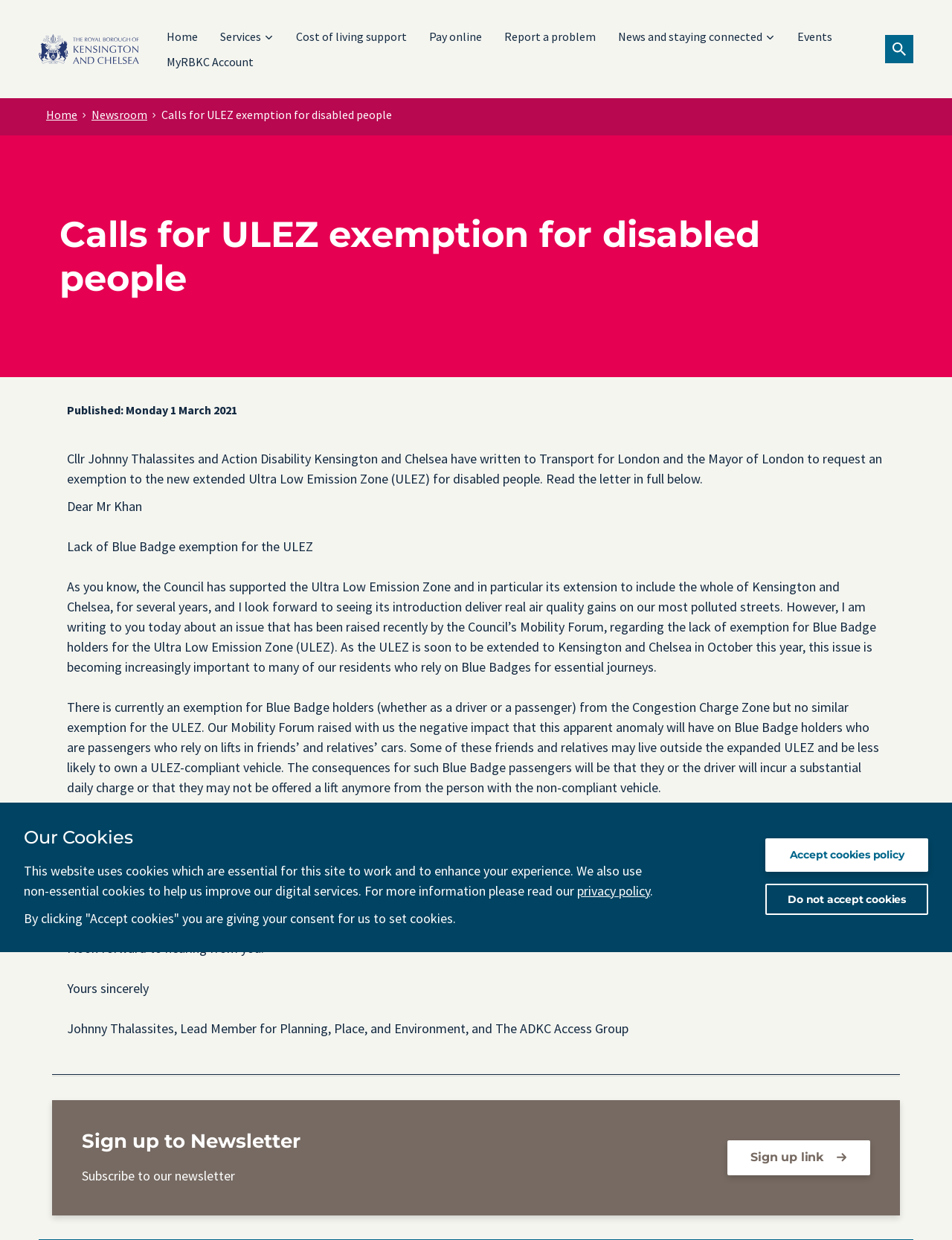Ascertain the bounding box coordinates for the UI element detailed here: "News and staying connected". The coordinates should be provided as [left, top, right, bottom] with each value being a float between 0 and 1.

[0.649, 0.022, 0.814, 0.037]